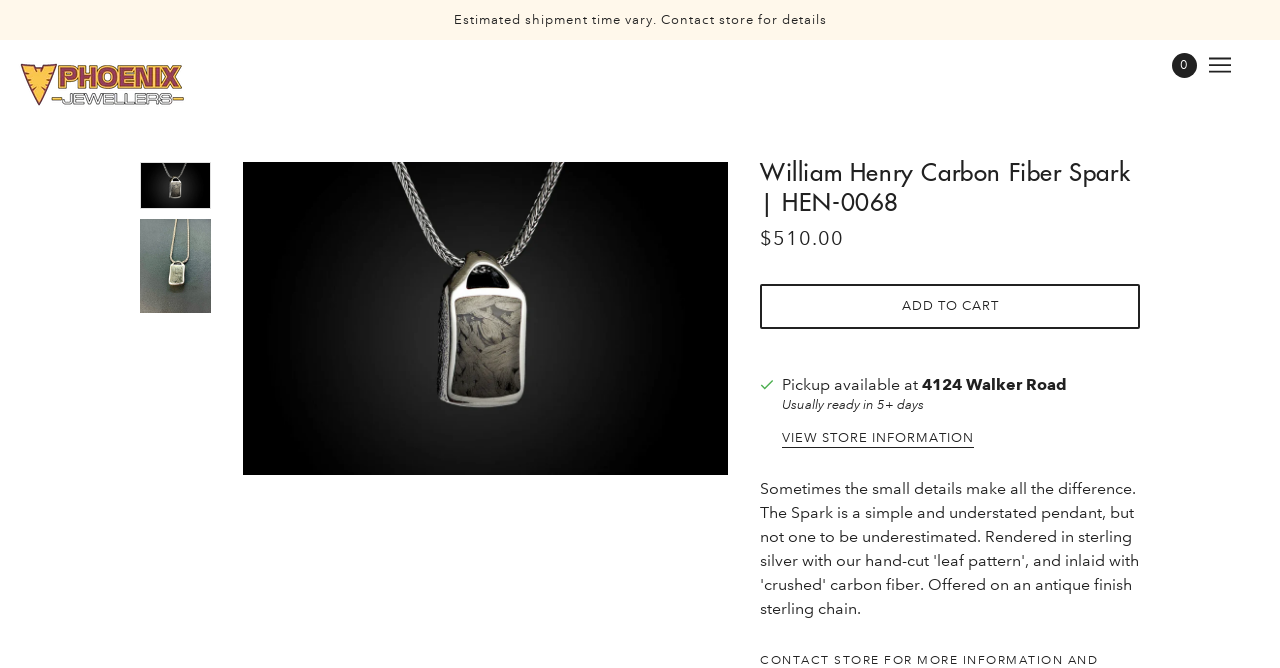Observe the image and answer the following question in detail: What is the usual preparation time for the product?

The product is usually ready in 5+ days, as indicated by the text 'Usually ready in 5+ days' in the product details section.